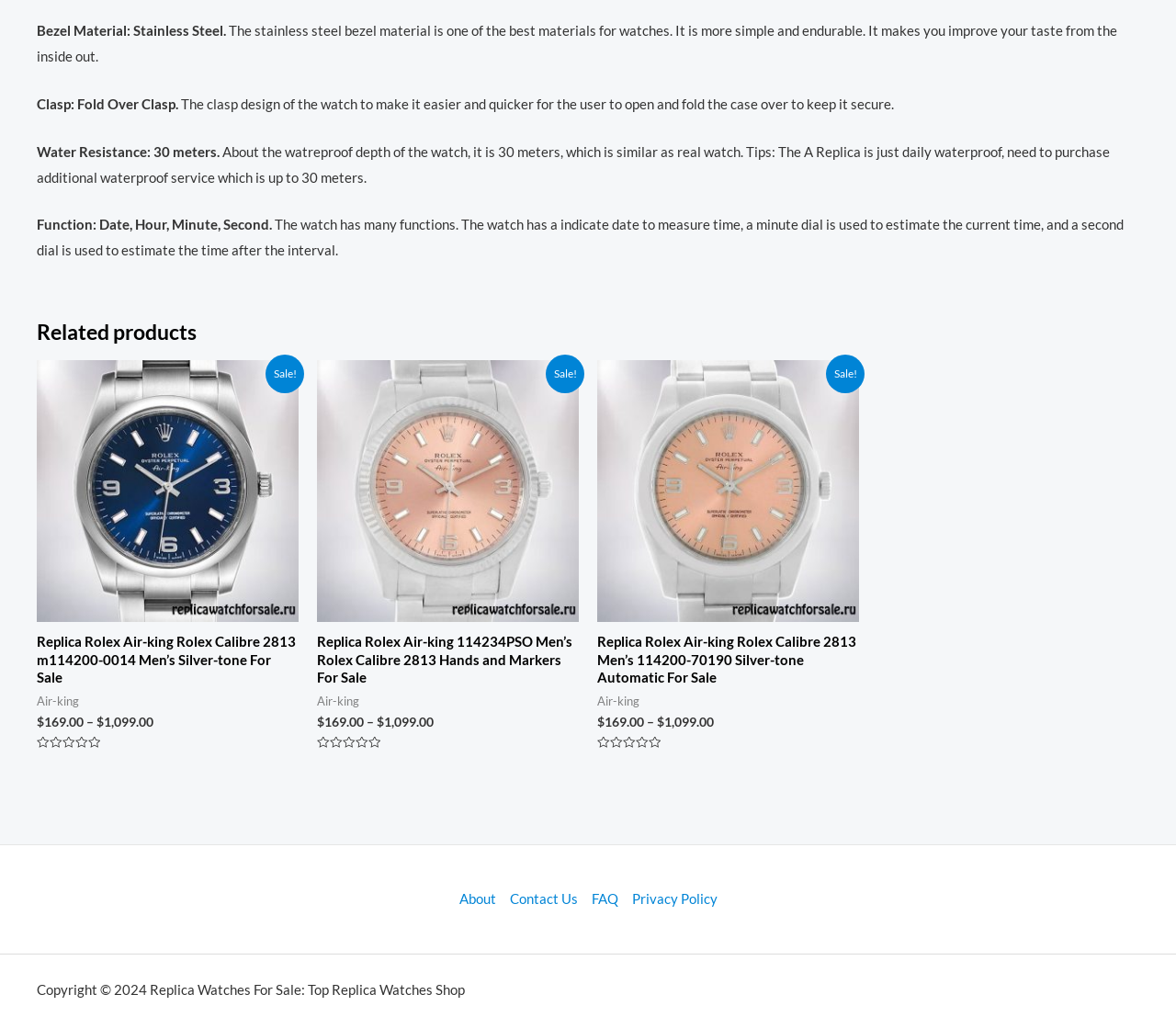Determine the bounding box coordinates of the area to click in order to meet this instruction: "View Replica Rolex Air-king Rolex Calibre 2813 m114200-0014 Men’s Silver-tone For Sale".

[0.031, 0.622, 0.254, 0.682]